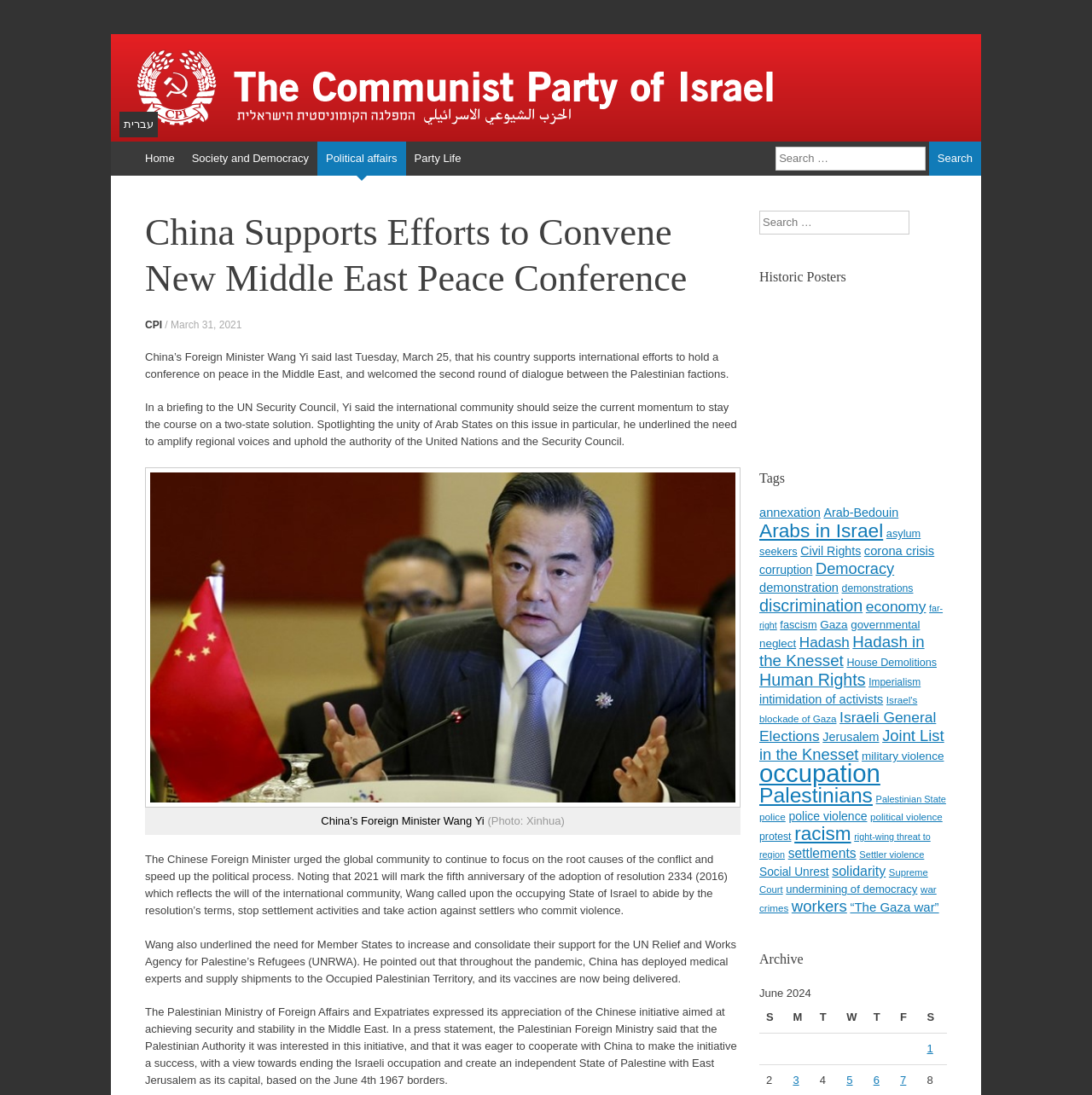Who is the Chinese official mentioned in the article?
Please describe in detail the information shown in the image to answer the question.

The article mentions 'China’s Foreign Minister Wang Yi' and quotes him as saying that China supports international efforts to hold a conference on peace in the Middle East, indicating that Wang Yi is the Chinese official mentioned in the article.